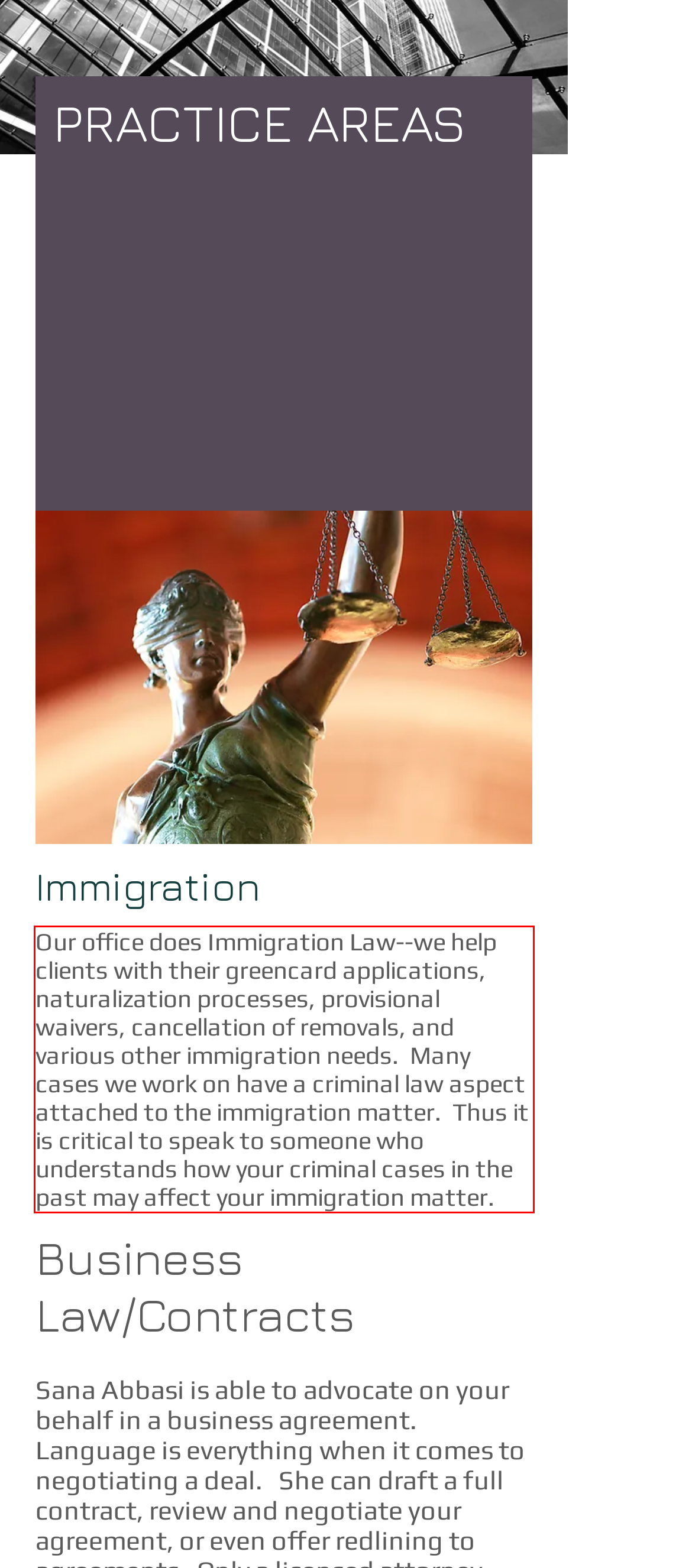By examining the provided screenshot of a webpage, recognize the text within the red bounding box and generate its text content.

Our office does Immigration Law--we help clients with their greencard applications, naturalization processes, provisional waivers, cancellation of removals, and various other immigration needs. Many cases we work on have a criminal law aspect attached to the immigration matter. Thus it is critical to speak to someone who understands how your criminal cases in the past may affect your immigration matter.